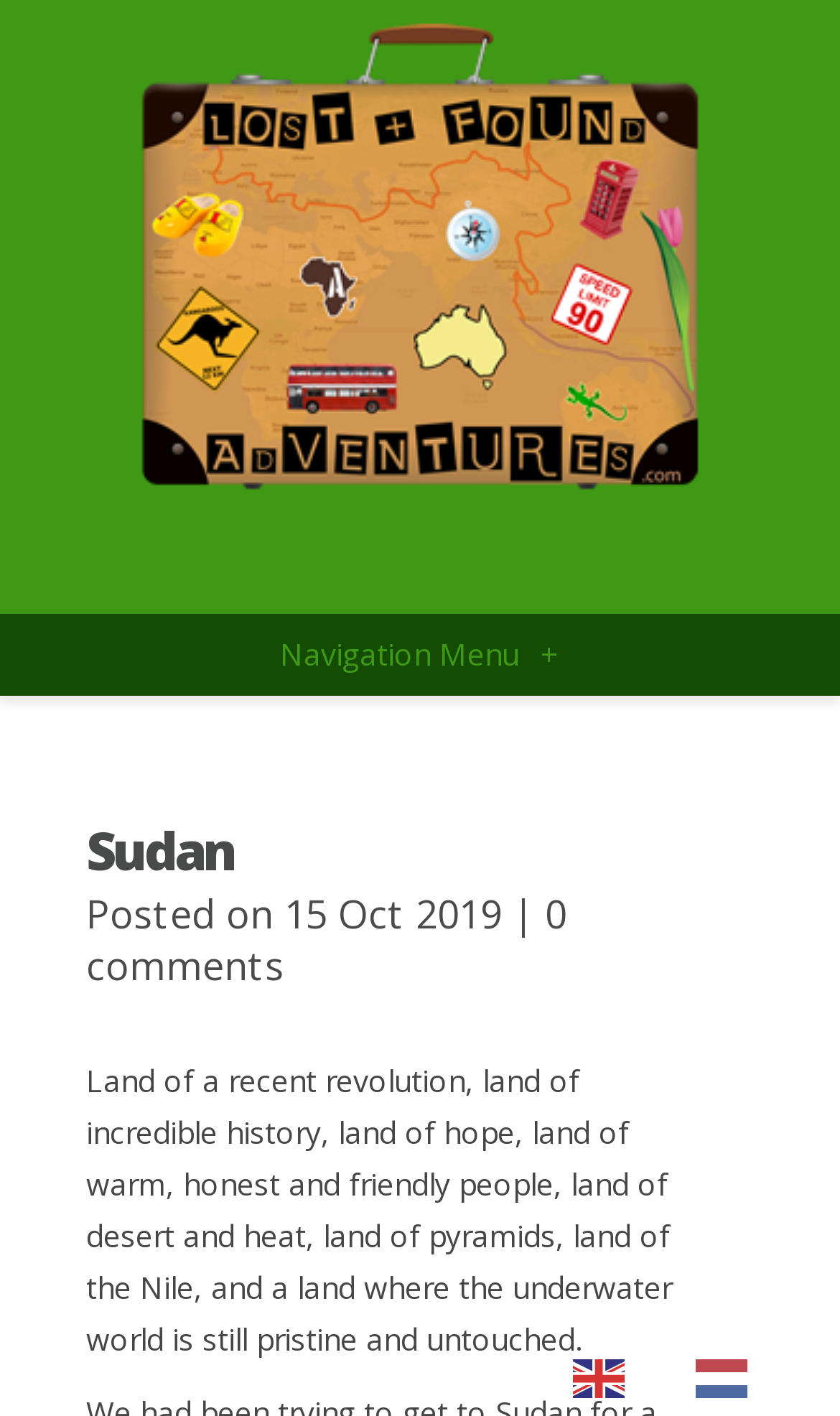Give the bounding box coordinates for this UI element: "Search". The coordinates should be four float numbers between 0 and 1, arranged as [left, top, right, bottom].

None